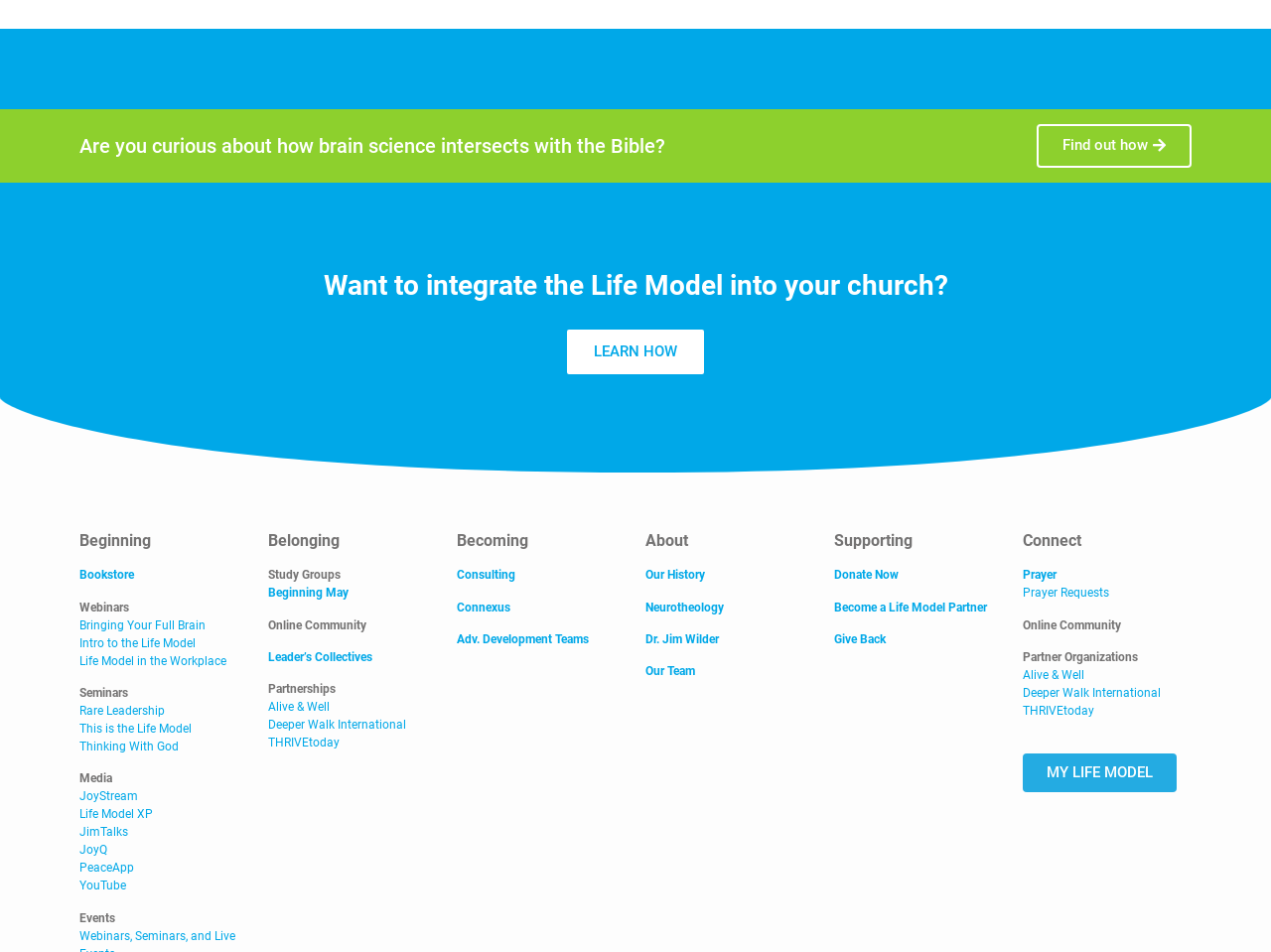Identify the bounding box of the HTML element described as: "Deeper Walk International".

[0.211, 0.754, 0.32, 0.769]